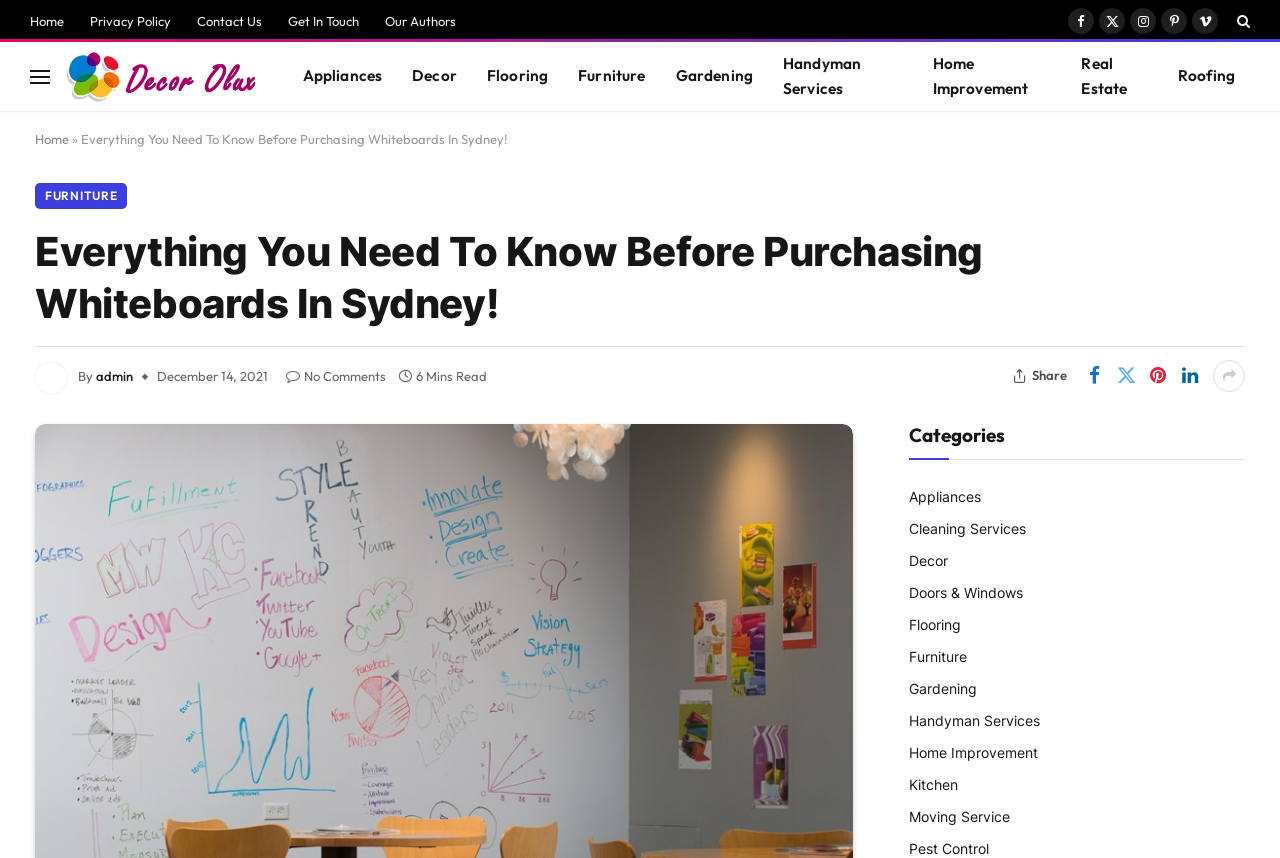Produce an extensive caption that describes everything on the webpage.

This webpage is about purchasing whiteboards in Sydney, with a focus on providing essential information before making a purchase. At the top left corner, there are five links: "Home", "Privacy Policy", "Contact Us", "Get In Touch", and "Our Authors". Next to these links, there is a menu button. On the top right corner, there are social media links, including Facebook, Twitter, Instagram, Pinterest, Vimeo, and a search icon.

Below the top section, there is a logo of "Decor Olux" with an image, followed by a navigation menu with links to various categories, such as "Appliances", "Decor", "Flooring", "Furniture", "Gardening", "Handyman Services", "Home Improvement", and "Real Estate".

The main content of the webpage is an article titled "Everything You Need To Know Before Purchasing Whiteboards In Sydney!" with a heading and a subheading. The article is written by "admin" and was published on December 14, 2021. There is an image of the author and a timestamp indicating that the article takes 6 minutes to read. Below the article, there are social media sharing links and a "No Comments" icon.

On the right side of the webpage, there is a section titled "Categories" with links to various categories, including "Appliances", "Cleaning Services", "Decor", and others.